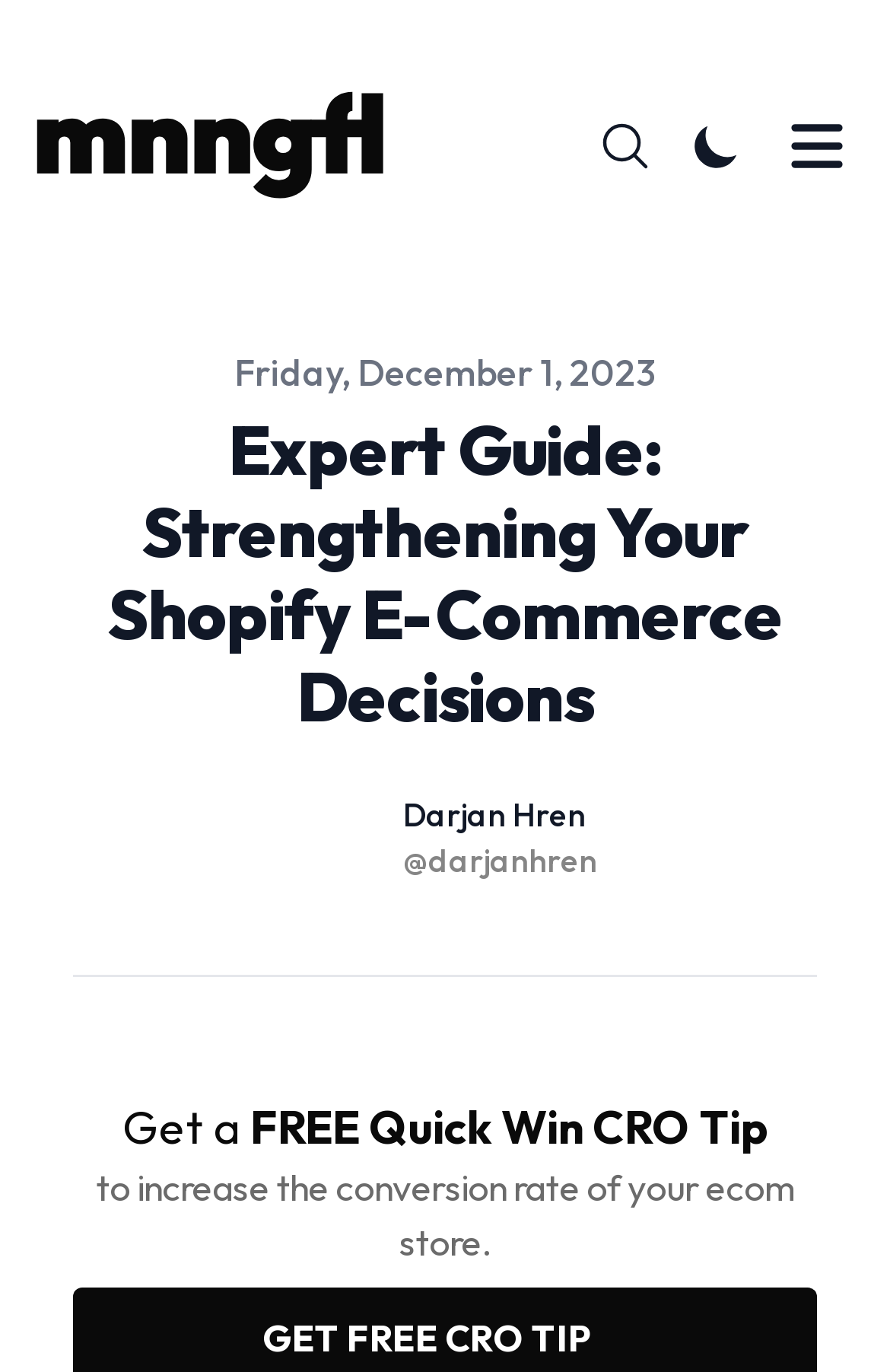Who is the author of the article?
Based on the screenshot, provide a one-word or short-phrase response.

Darjan Hren